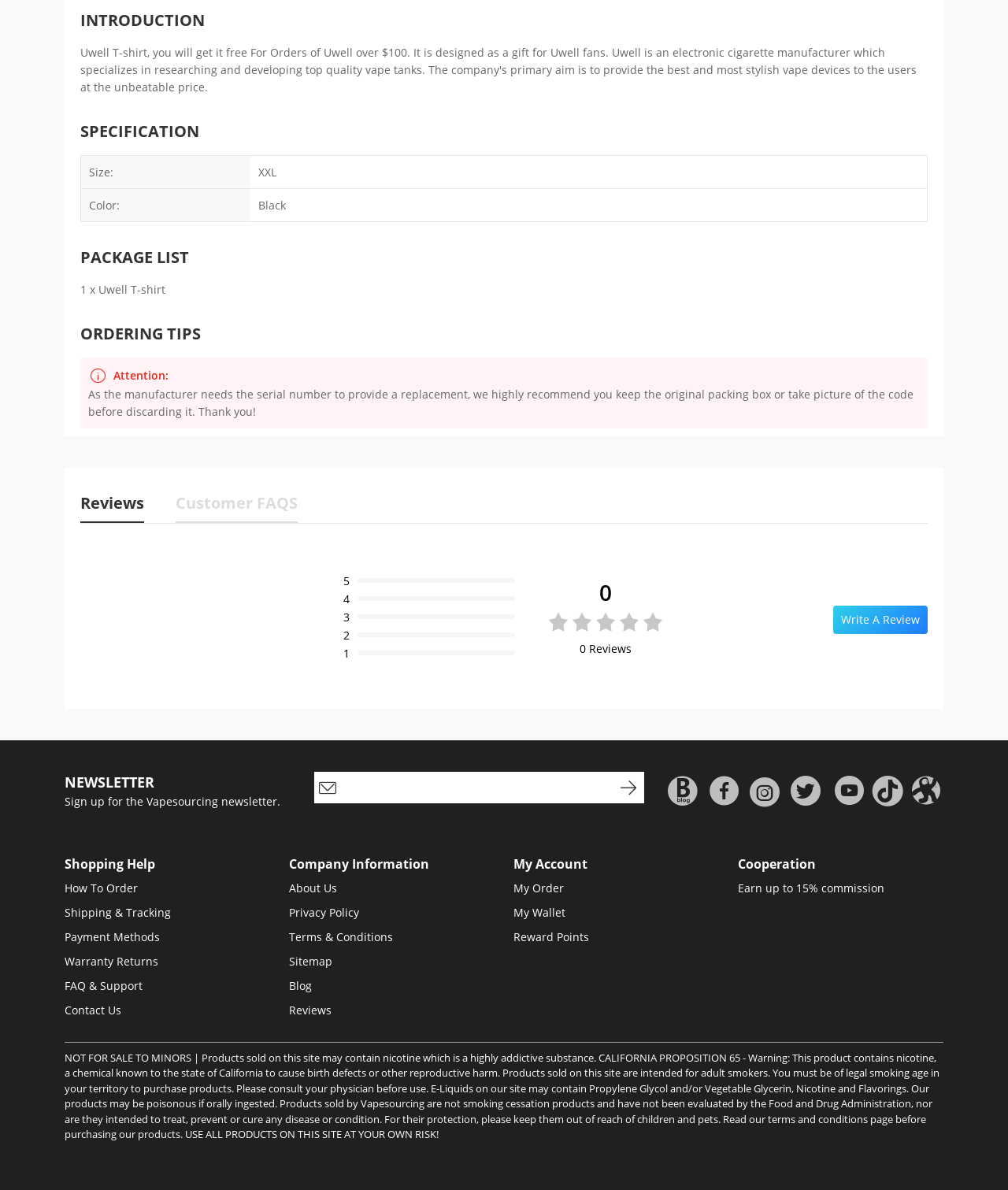Predict the bounding box of the UI element based on the description: "Earn up to 15% commission". The coordinates should be four float numbers between 0 and 1, formatted as [left, top, right, bottom].

[0.732, 0.719, 0.877, 0.732]